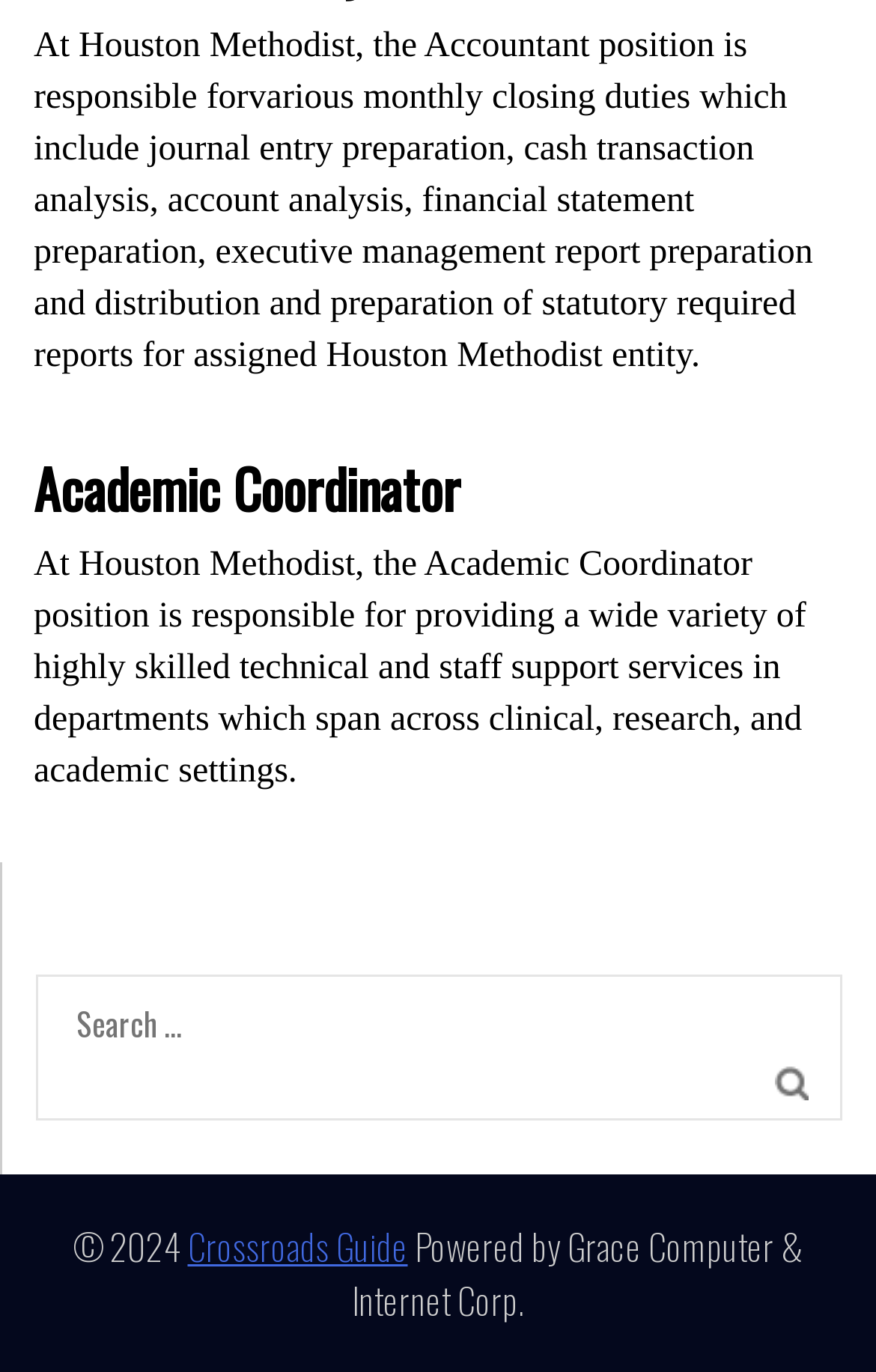Please provide a detailed answer to the question below based on the screenshot: 
How many search boxes are there on the webpage?

There is only one search box on the webpage, which is located in the complementary section with the label 'Search for:'.